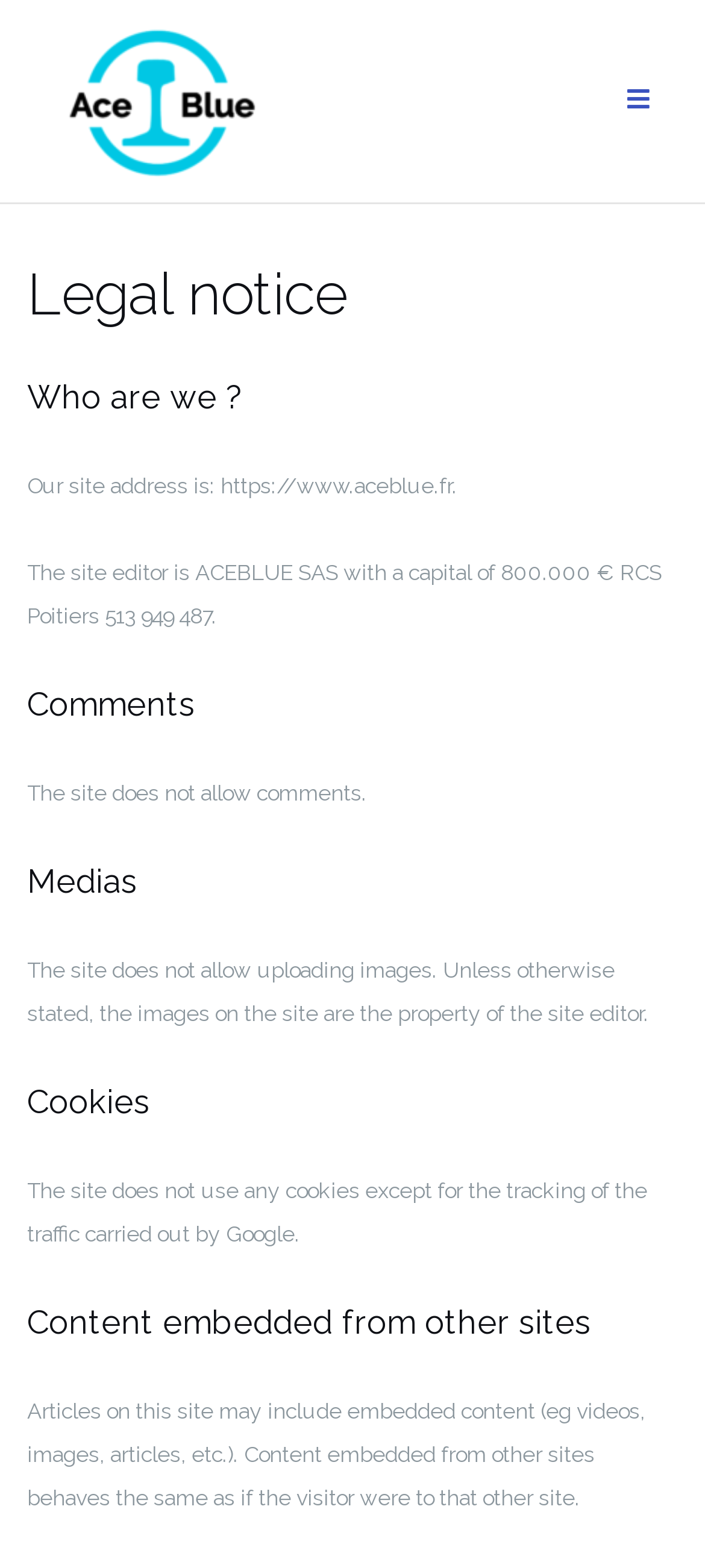What is the site editor's company name?
Please use the image to deliver a detailed and complete answer.

The site editor's company name can be found in the 'Who are we?' section, which states 'The site editor is ACEBLUE SAS with a capital of 800.000 € RCS Poitiers 513 949 487.'